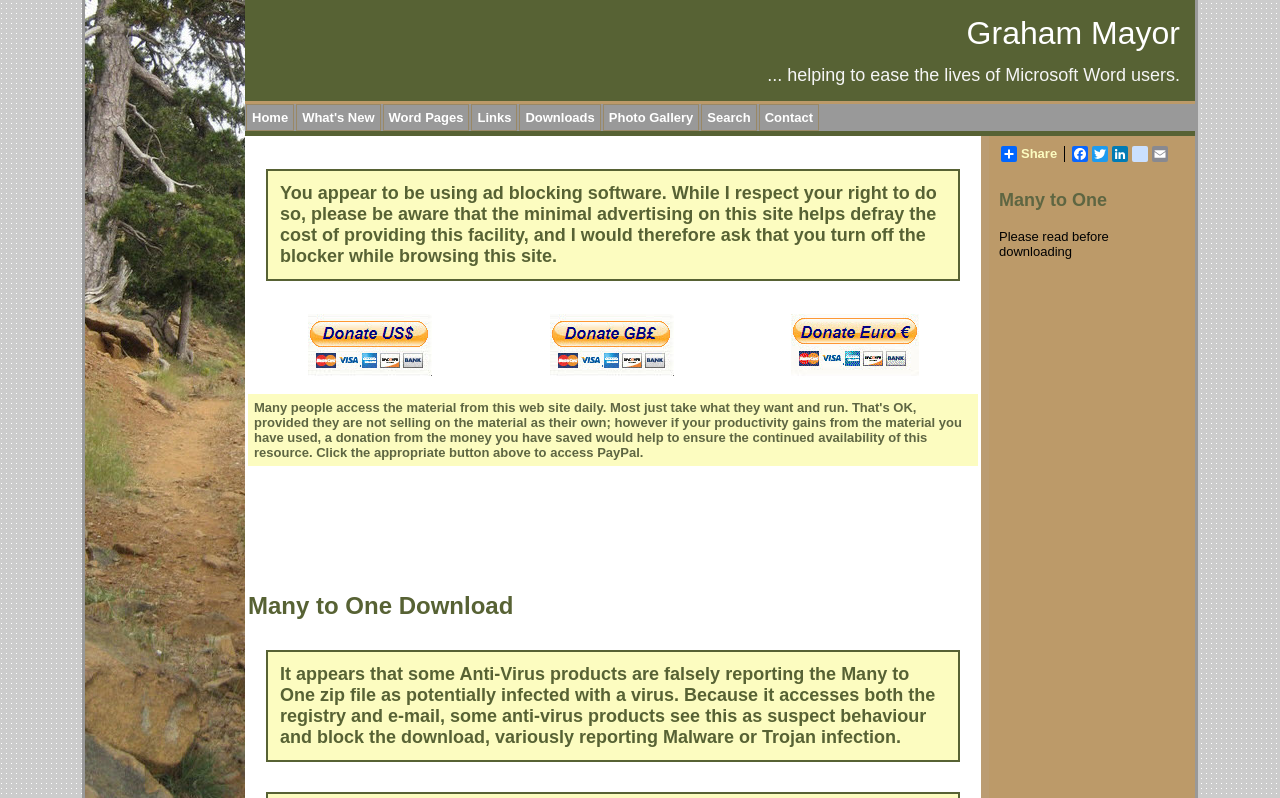Given the element description aria-label="Advertisement" name="aswift_1" title="Advertisement", predict the bounding box coordinates for the UI element in the webpage screenshot. The format should be (top-left x, top-left y, bottom-right x, bottom-right y), and the values should be between 0 and 1.

[0.194, 0.611, 0.762, 0.723]